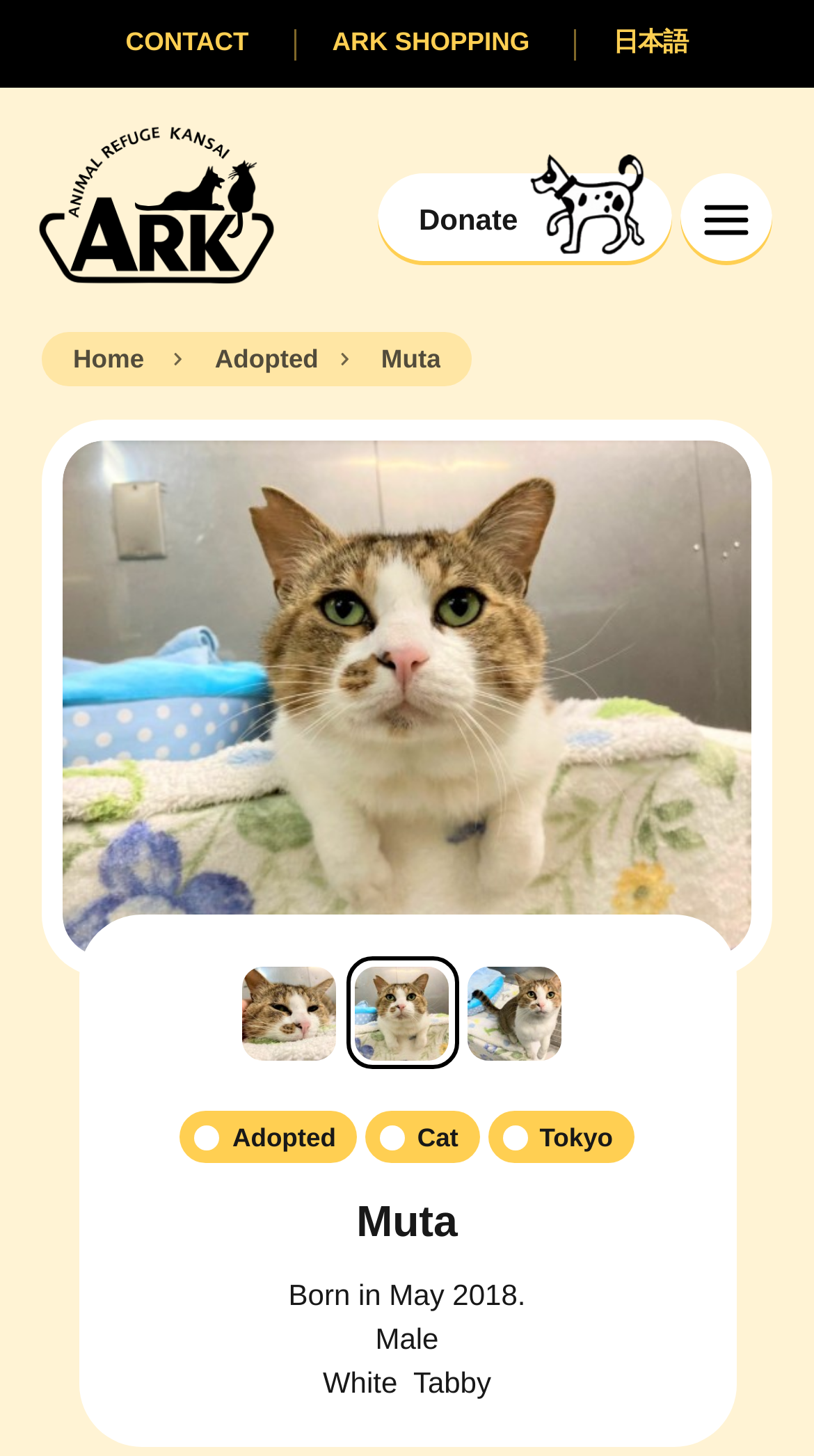What type of animal is Muta?
Examine the image and provide an in-depth answer to the question.

I inferred this by looking at the webpage structure and finding the text 'Cat' next to 'Muta' in the section that appears to be describing an animal.